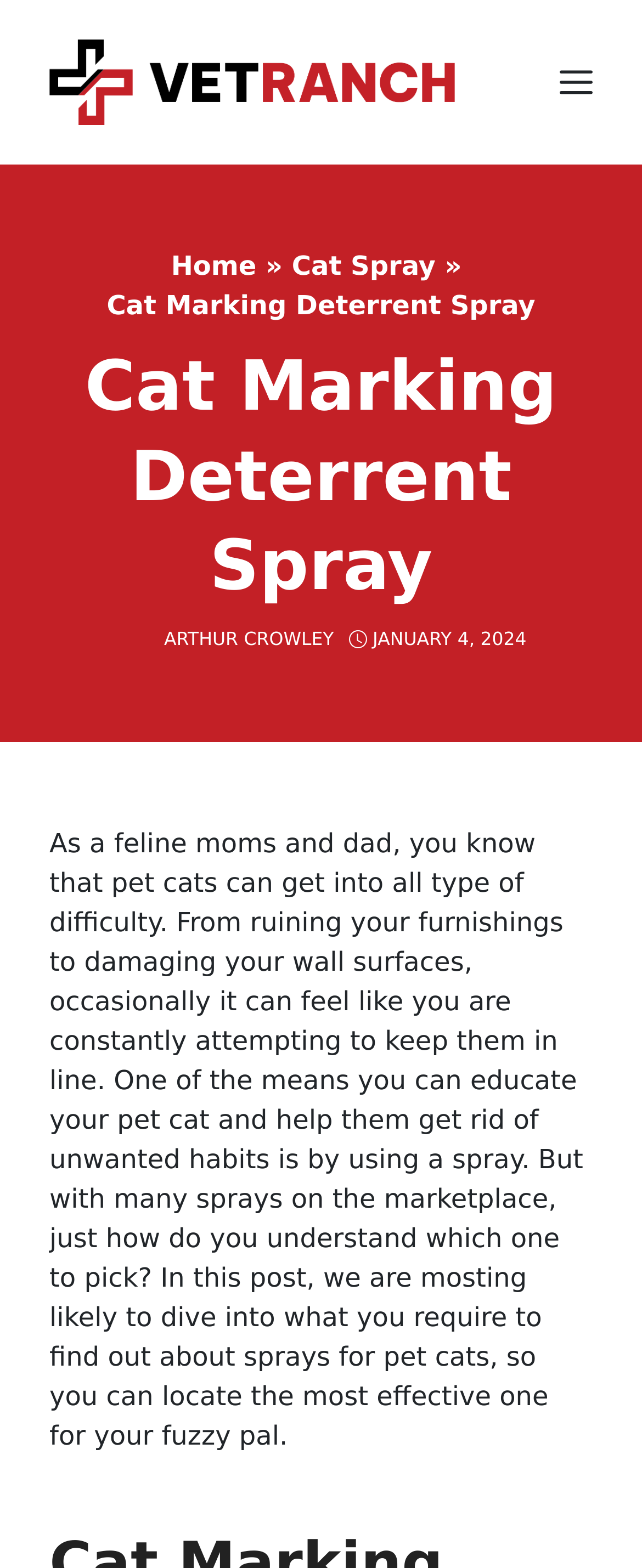Who is the author of the current article?
Please respond to the question with a detailed and thorough explanation.

The author of the current article can be found in the link element, which says 'ARTHUR CROWLEY'. This is located below the heading section and above the time element.